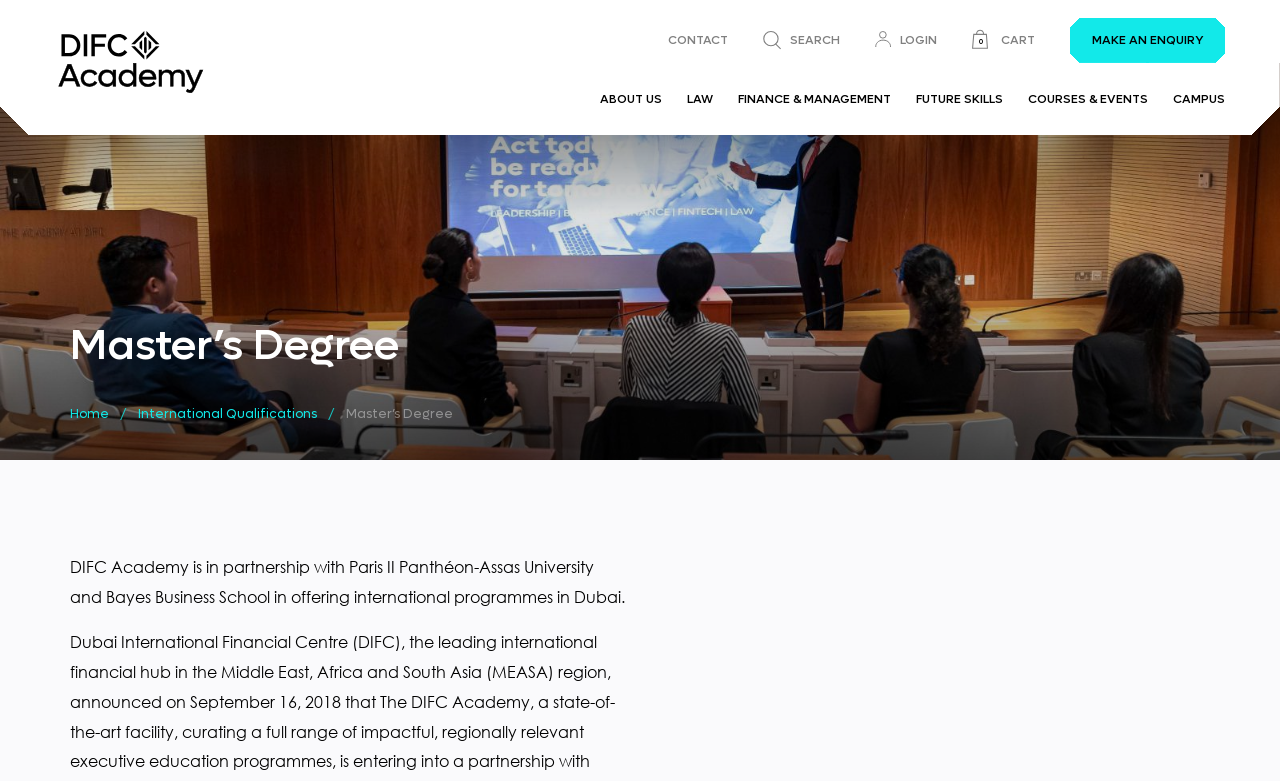Create an in-depth description of the webpage, covering main sections.

The webpage is about the Master's Degree program offered by DIFC Academy. At the top, there are several links, including "CONTACT", "SEARCH", "LOGIN", and "0 CART", which are aligned horizontally and take up about half of the screen width. Below these links, there is a prominent link "MAKE AN ENQUIRY" that stands out with a slightly larger size and different styling.

On the top-left corner, there is a logo of DIFC Academy, which is an image accompanied by a link to the academy's homepage. Below the logo, there are several links to different sections of the website, including "ABOUT US", "LAW", "FINANCE & MANAGEMENT", "FUTURE SKILLS", "COURSES & EVENTS", and "CAMPUS". These links are also aligned horizontally and take up about two-thirds of the screen width.

The main content of the webpage is a heading that reads "Master’s Degree", which is centered on the page. Below the heading, there is a breadcrumb navigation with links to "Home", "International Qualifications", and "Master’s Degree". The breadcrumb navigation is separated by forward slashes.

The main text on the page describes the partnership between DIFC Academy and two international universities, Paris II Panthéon-Assas University and Bayes Business School, in offering international programs in Dubai. This text is located below the breadcrumb navigation and takes up about half of the screen height.